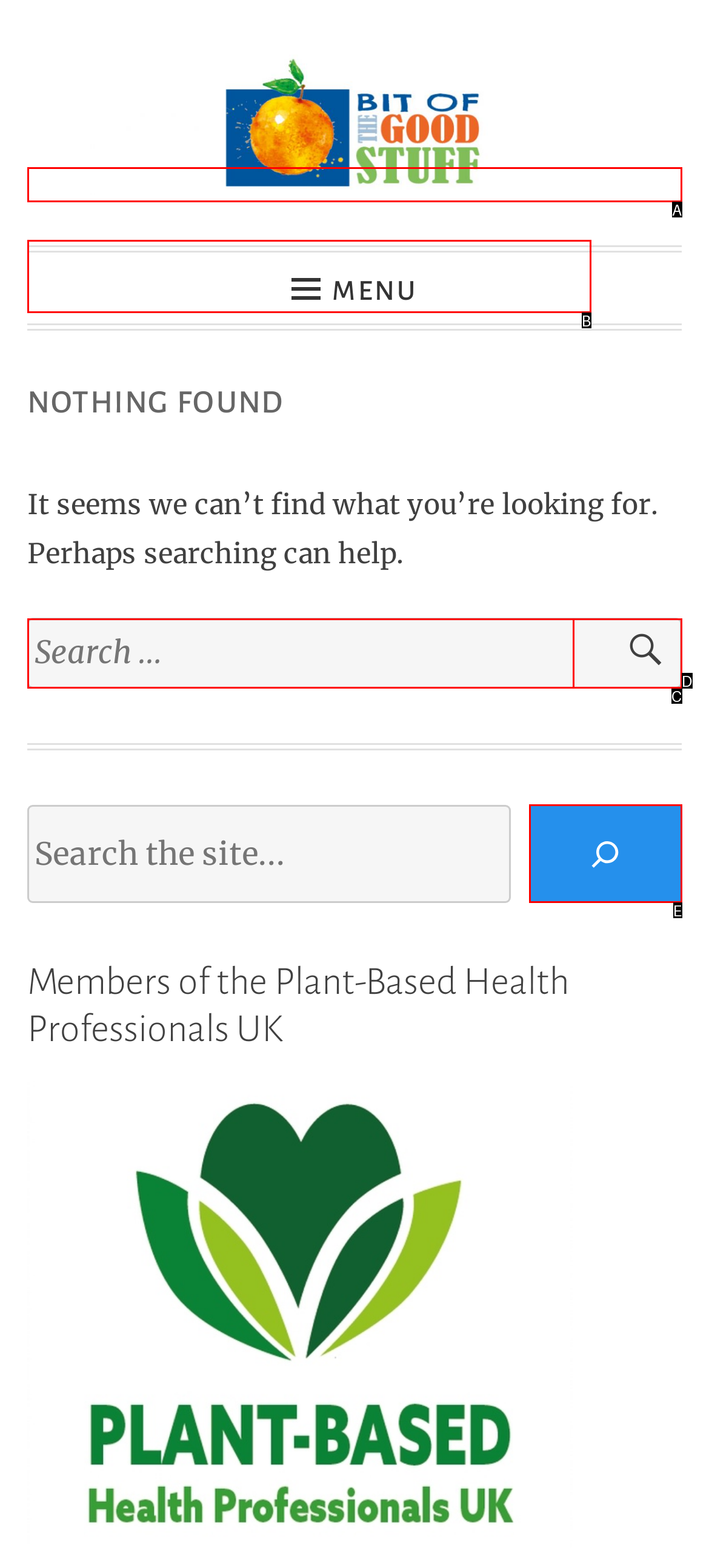Find the option that best fits the description: Bit of the Good Stuff. Answer with the letter of the option.

B